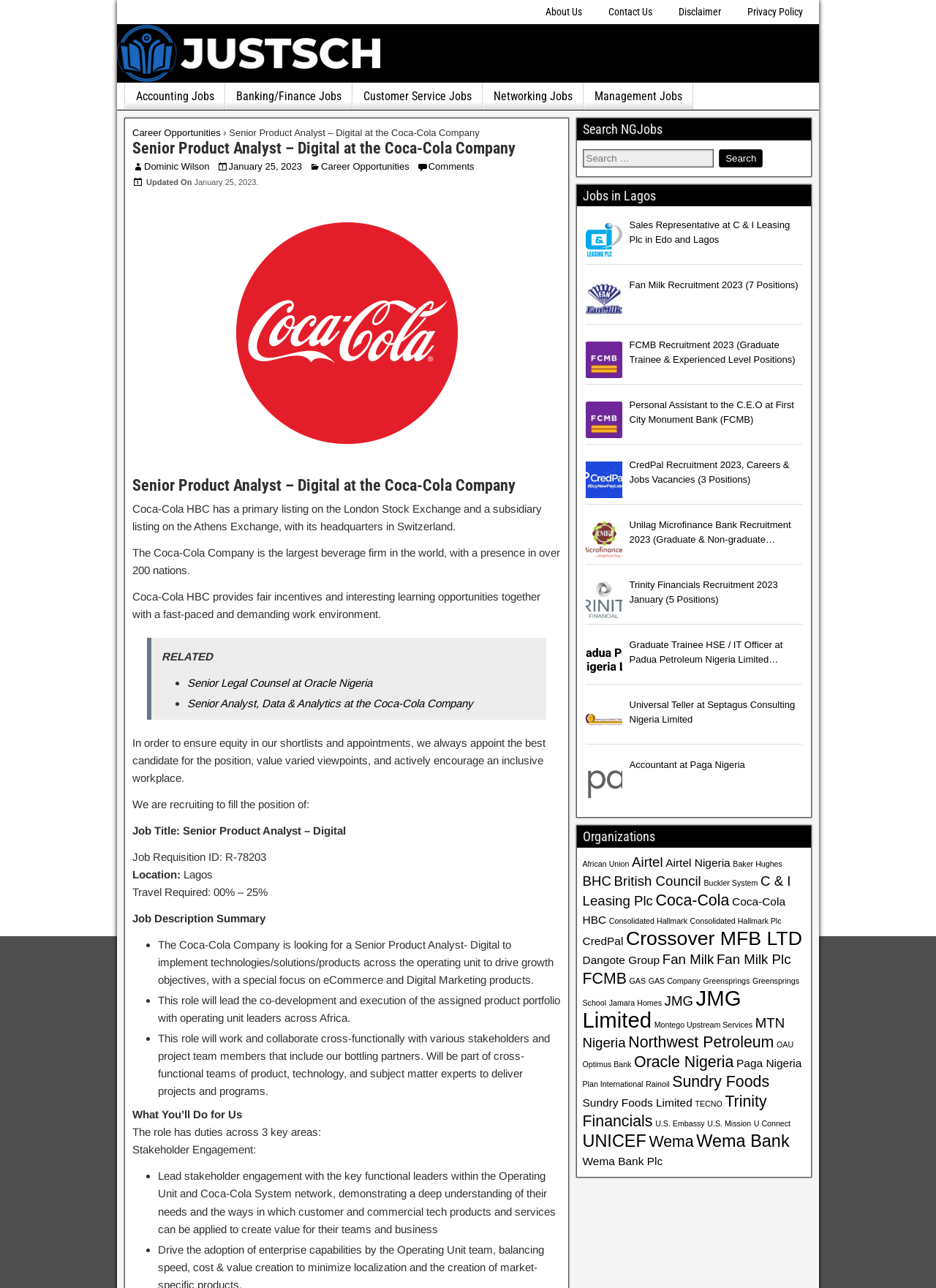What is the location of the job?
Please provide a comprehensive answer based on the details in the screenshot.

This answer can be obtained by looking at the job description section of the webpage, where the location 'Lagos' is mentioned.